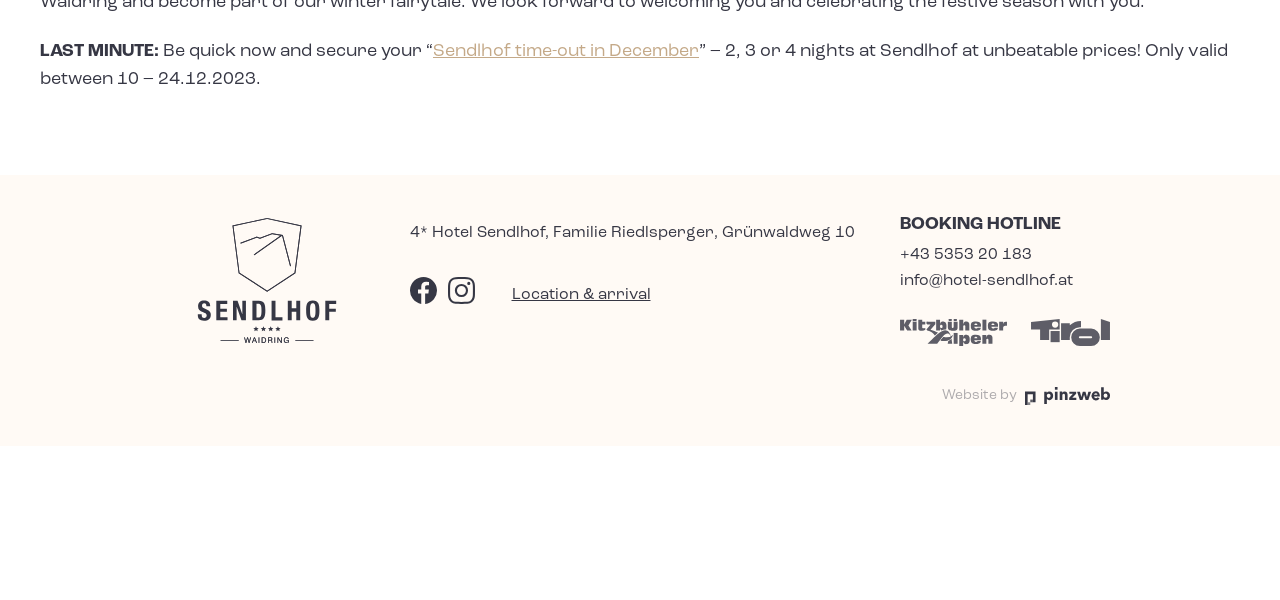Please give the bounding box coordinates of the area that should be clicked to fulfill the following instruction: "Visit '4* Hotel Sendlhof in Waidring, Tirol'". The coordinates should be in the format of four float numbers from 0 to 1, i.e., [left, top, right, bottom].

[0.133, 0.549, 0.284, 0.58]